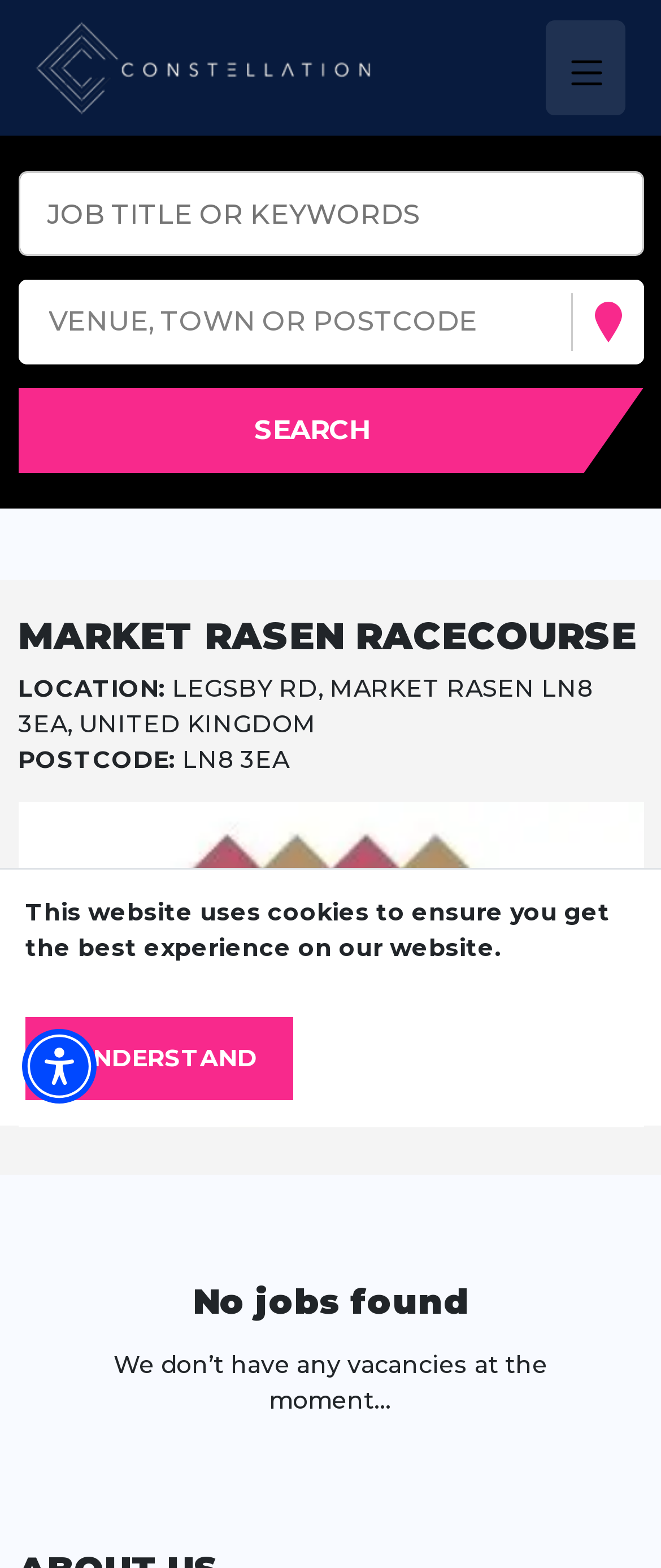Examine the image carefully and respond to the question with a detailed answer: 
What is the purpose of the button with the text 'Search vacancies'?

I found the answer by looking at the button element with the text 'Search vacancies' and inferring its purpose based on the context of the webpage, which appears to be a job search website.